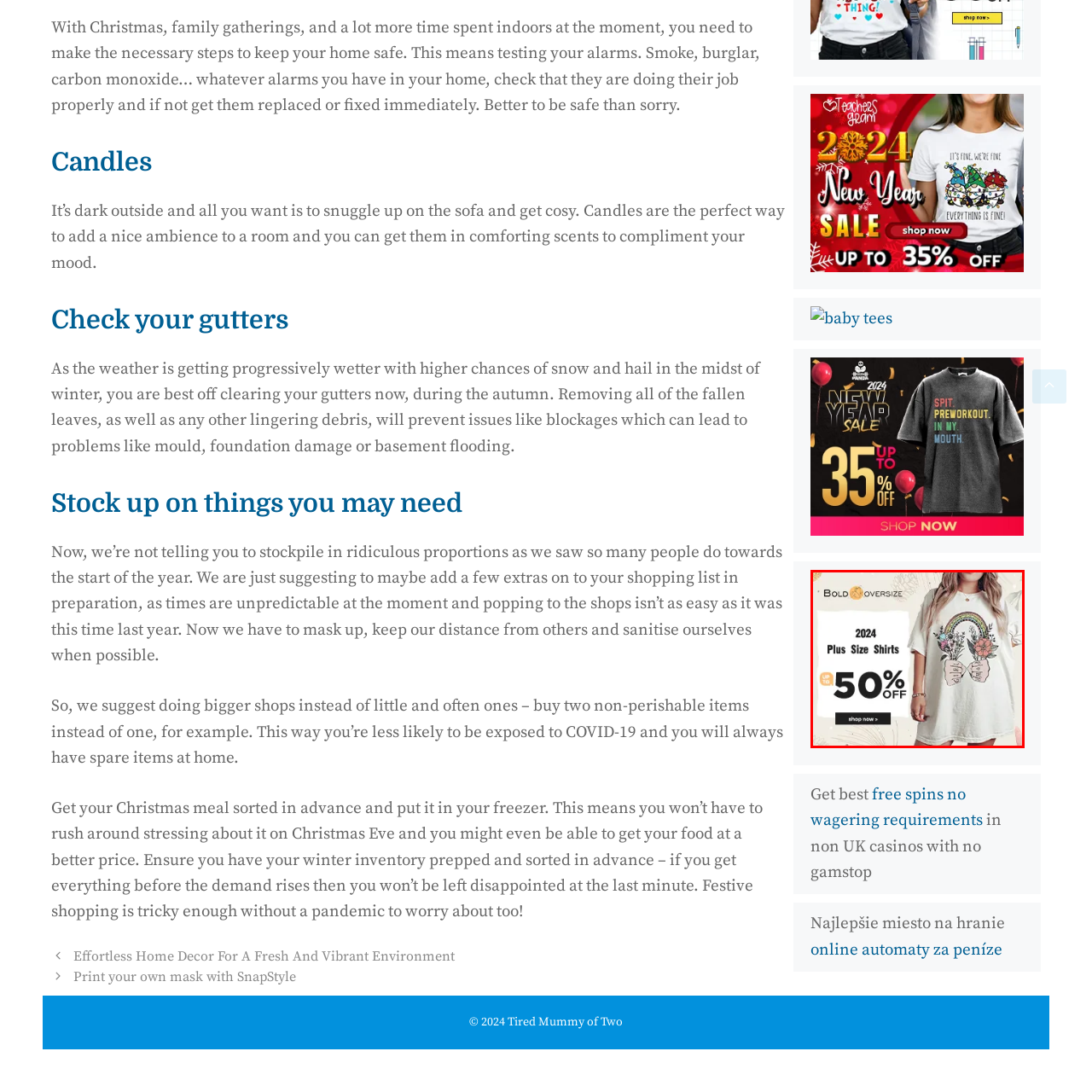What is the style of the shirt?
Inspect the highlighted part of the image and provide a single word or phrase as your answer.

relaxed fit